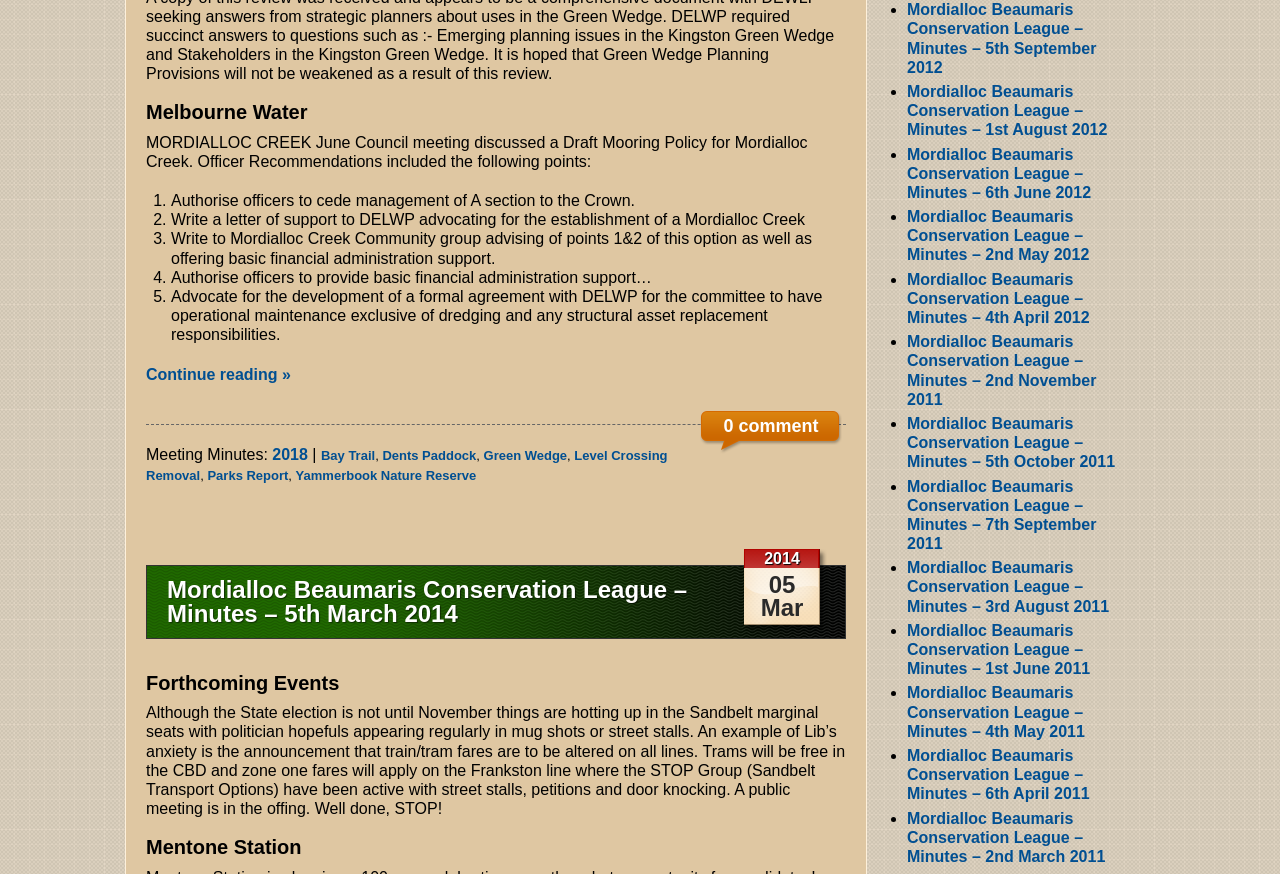Identify the bounding box for the UI element specified in this description: "Bay Trail". The coordinates must be four float numbers between 0 and 1, formatted as [left, top, right, bottom].

[0.251, 0.512, 0.293, 0.529]